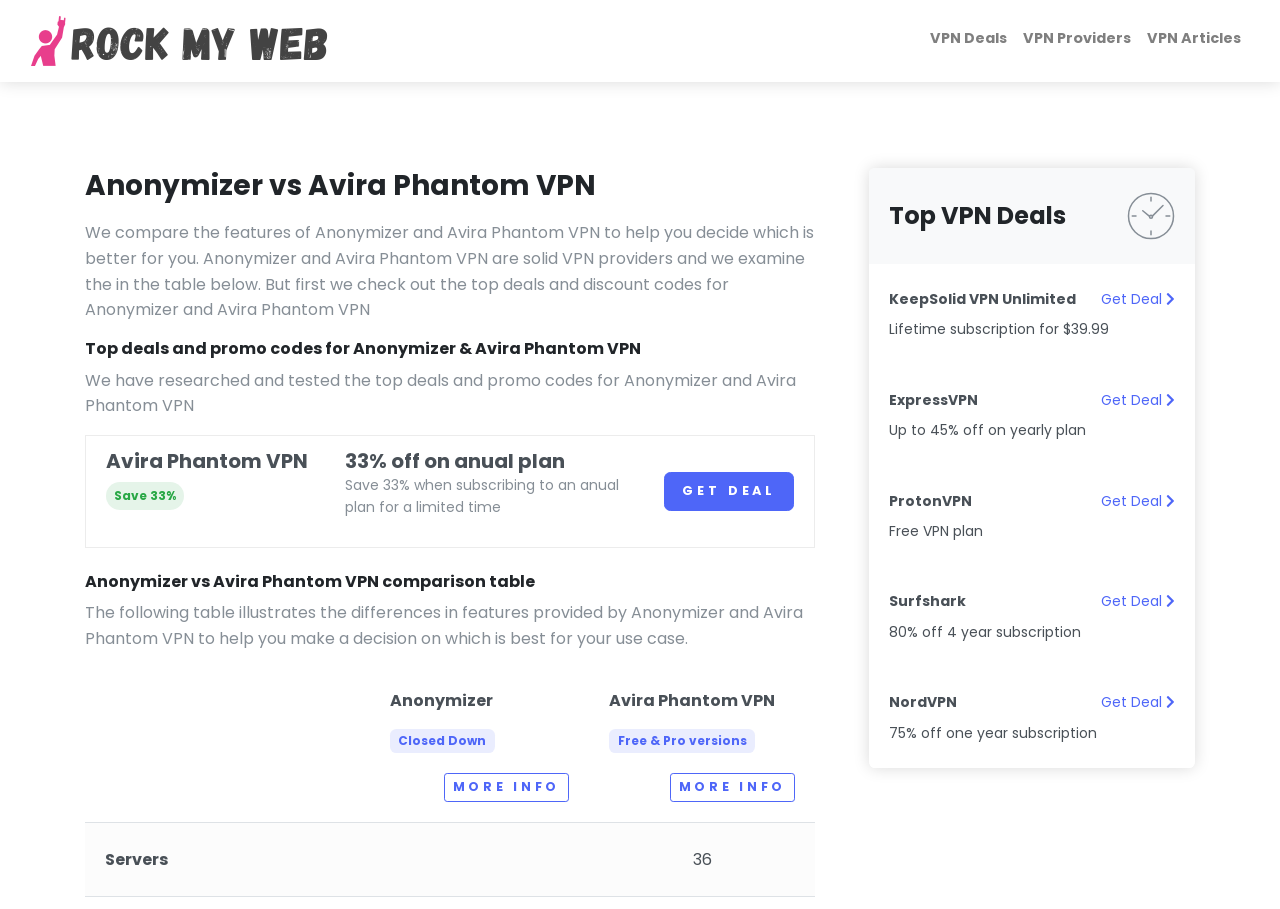Generate an in-depth caption that captures all aspects of the webpage.

This webpage is a comparison of Anonymizer and Avira Phantom VPN, two virtual private network (VPN) providers. At the top, there is a logo and a navigation menu with links to "Rock My Web", "VPN Deals", "VPN Providers", and "VPN Articles". 

Below the navigation menu, there is a heading that reads "Anonymizer vs Avira Phantom VPN" followed by a brief introduction to the comparison. The introduction explains that the webpage will help users decide which VPN provider is better for them by comparing their features in a table.

Next, there is a section titled "Top deals and promo codes for Anonymizer & Avira Phantom VPN" which lists a deal for Avira Phantom VPN, offering 33% off on an annual plan. There is a "GET DEAL" button next to the offer.

The main comparison table is below, which lists the features of Anonymizer and Avira Phantom VPN side by side. The table has three rows, each comparing a different aspect of the two VPN providers.

On the right side of the webpage, there is a section titled "Top VPN Deals" which lists deals for other VPN providers, including KeepSolid VPN Unlimited, ExpressVPN, ProtonVPN, Surfshark, and NordVPN. Each deal is accompanied by a "Get Deal" button.